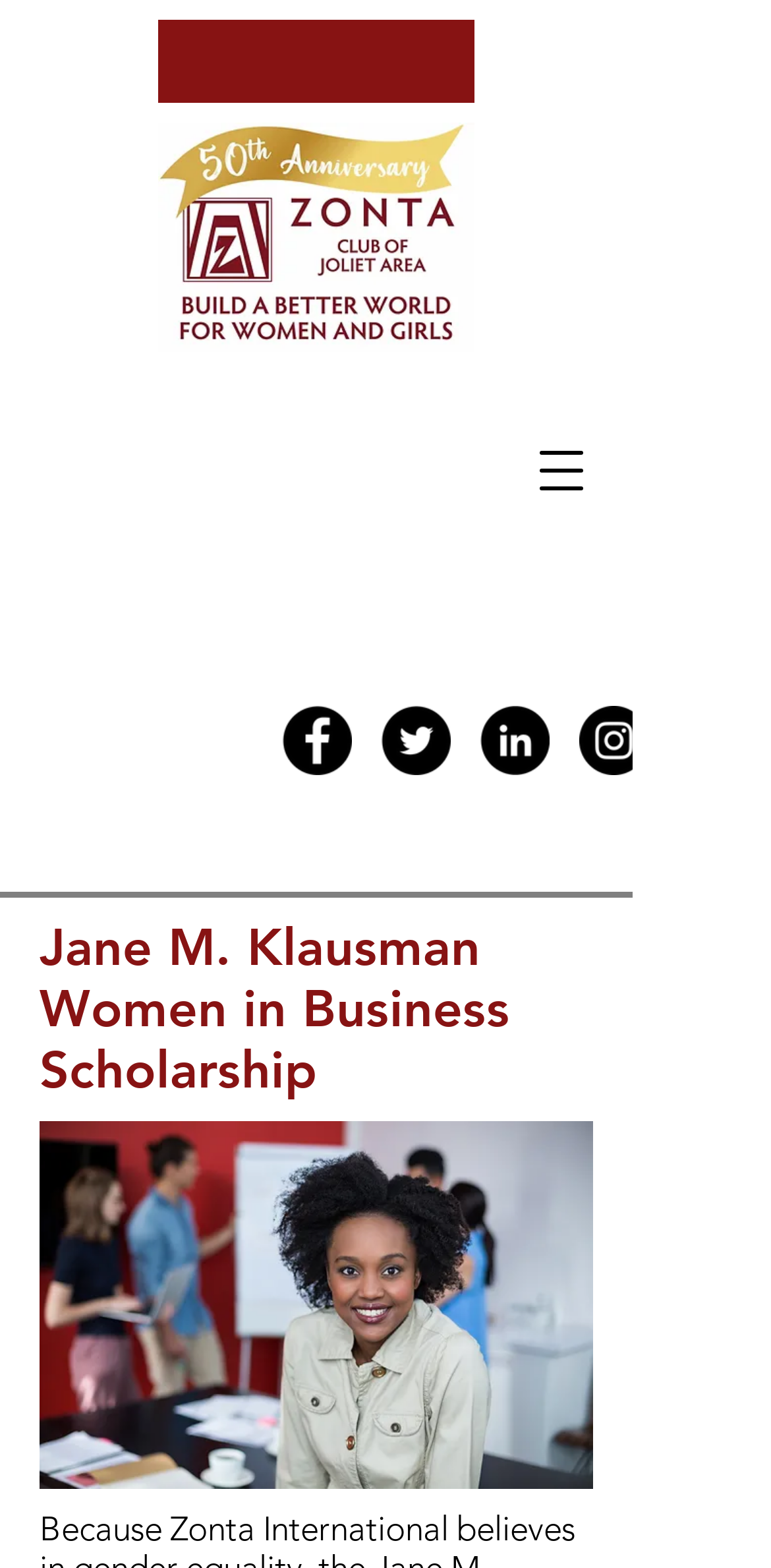Is there a navigation menu on the page?
Please answer the question as detailed as possible based on the image.

I found a button element with the text 'Open navigation menu', which suggests that there is a navigation menu available on the page.